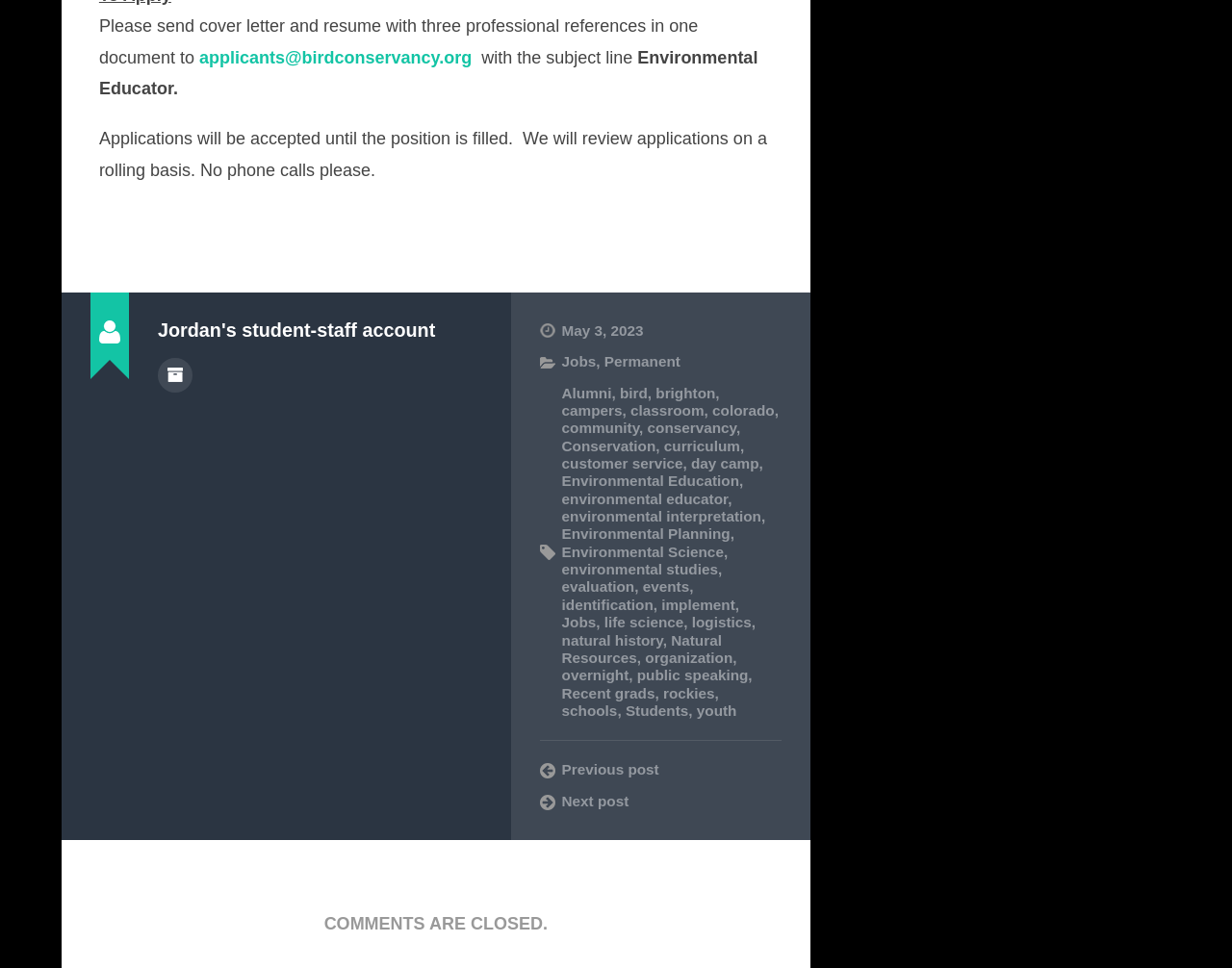Highlight the bounding box coordinates of the element that should be clicked to carry out the following instruction: "Apply for Environmental Educator job". The coordinates must be given as four float numbers ranging from 0 to 1, i.e., [left, top, right, bottom].

[0.08, 0.049, 0.615, 0.101]